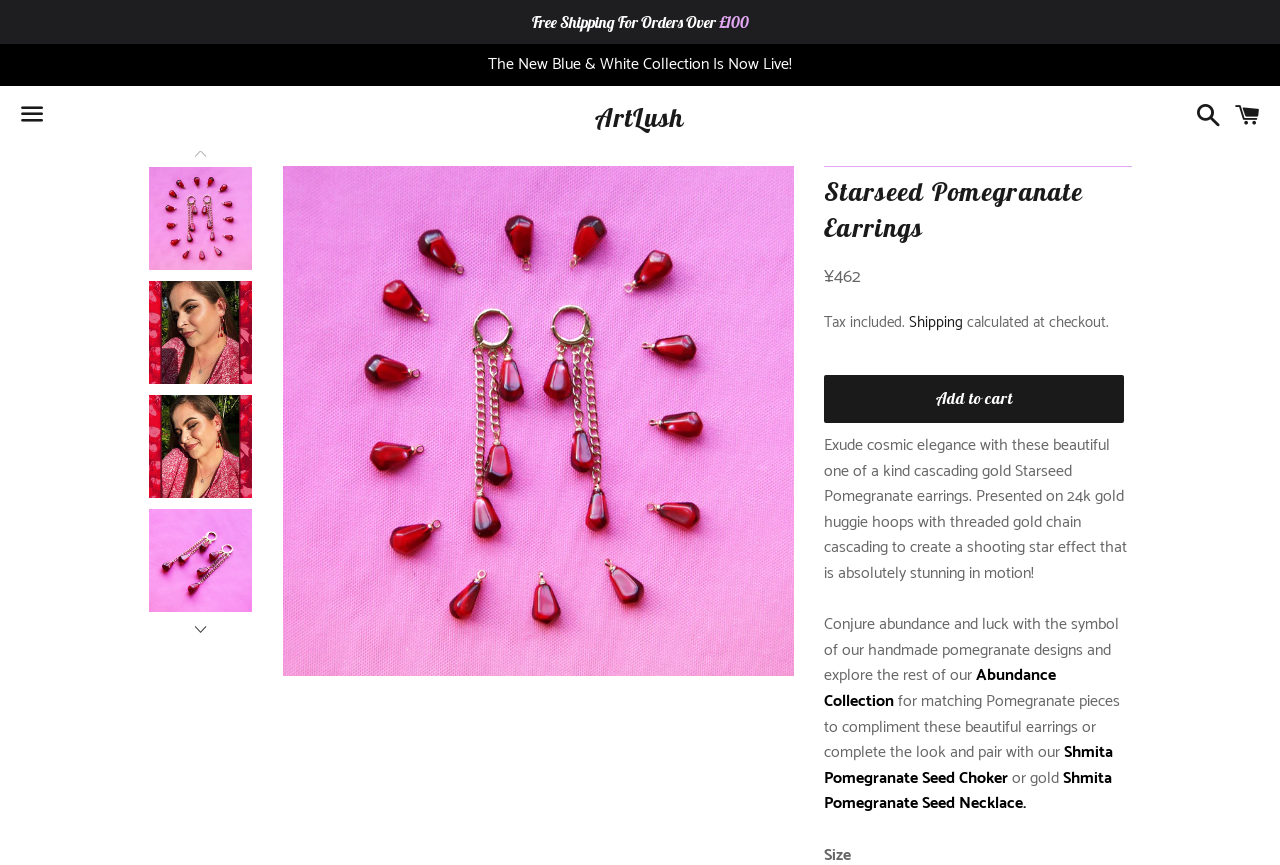Identify and provide the text content of the webpage's primary headline.

Starseed Pomegranate Earrings